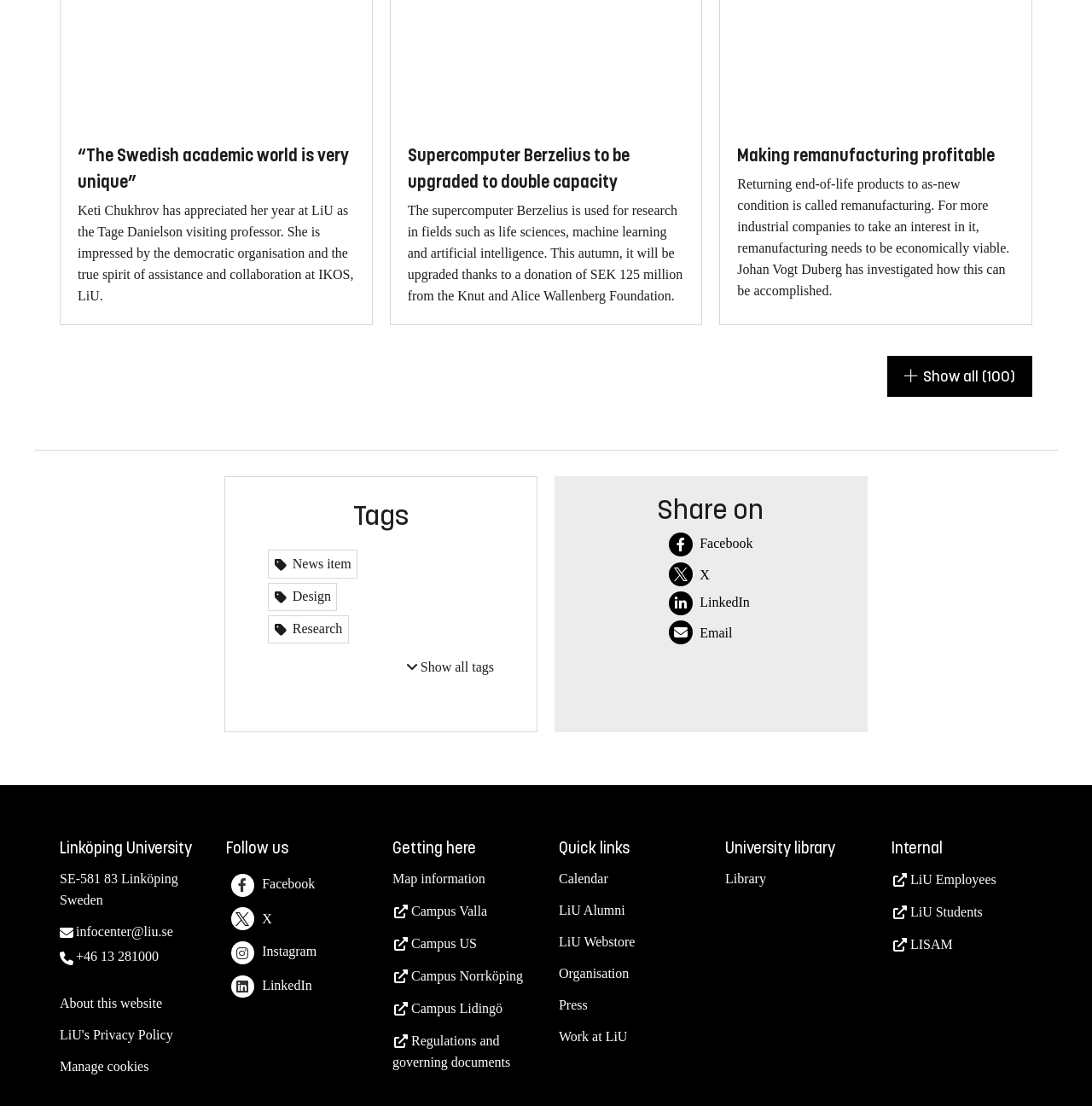Please identify the bounding box coordinates of the element I should click to complete this instruction: 'Visit the university library'. The coordinates should be given as four float numbers between 0 and 1, like this: [left, top, right, bottom].

[0.664, 0.788, 0.702, 0.801]